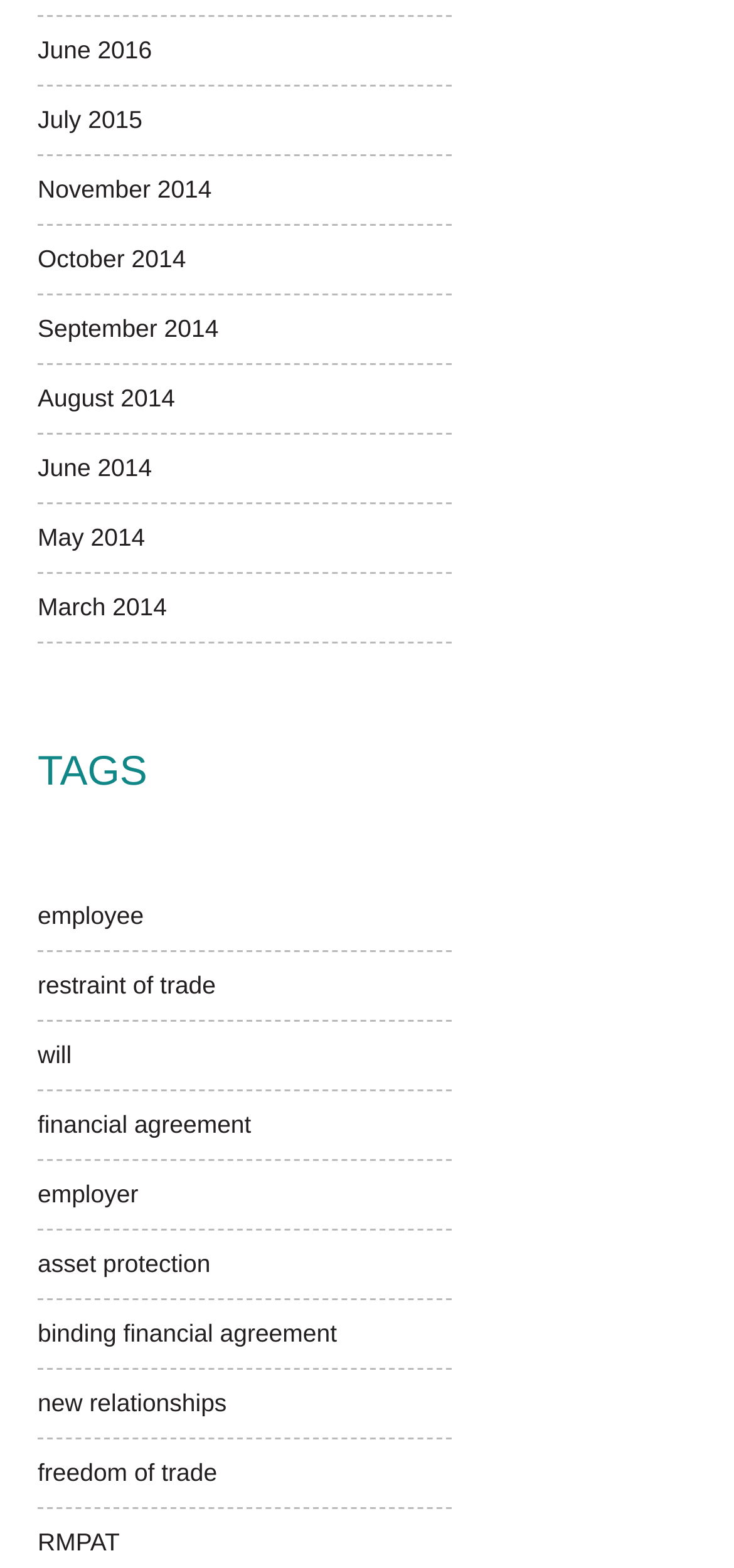Please identify the bounding box coordinates of the element's region that I should click in order to complete the following instruction: "explore employee". The bounding box coordinates consist of four float numbers between 0 and 1, i.e., [left, top, right, bottom].

[0.051, 0.562, 0.615, 0.606]